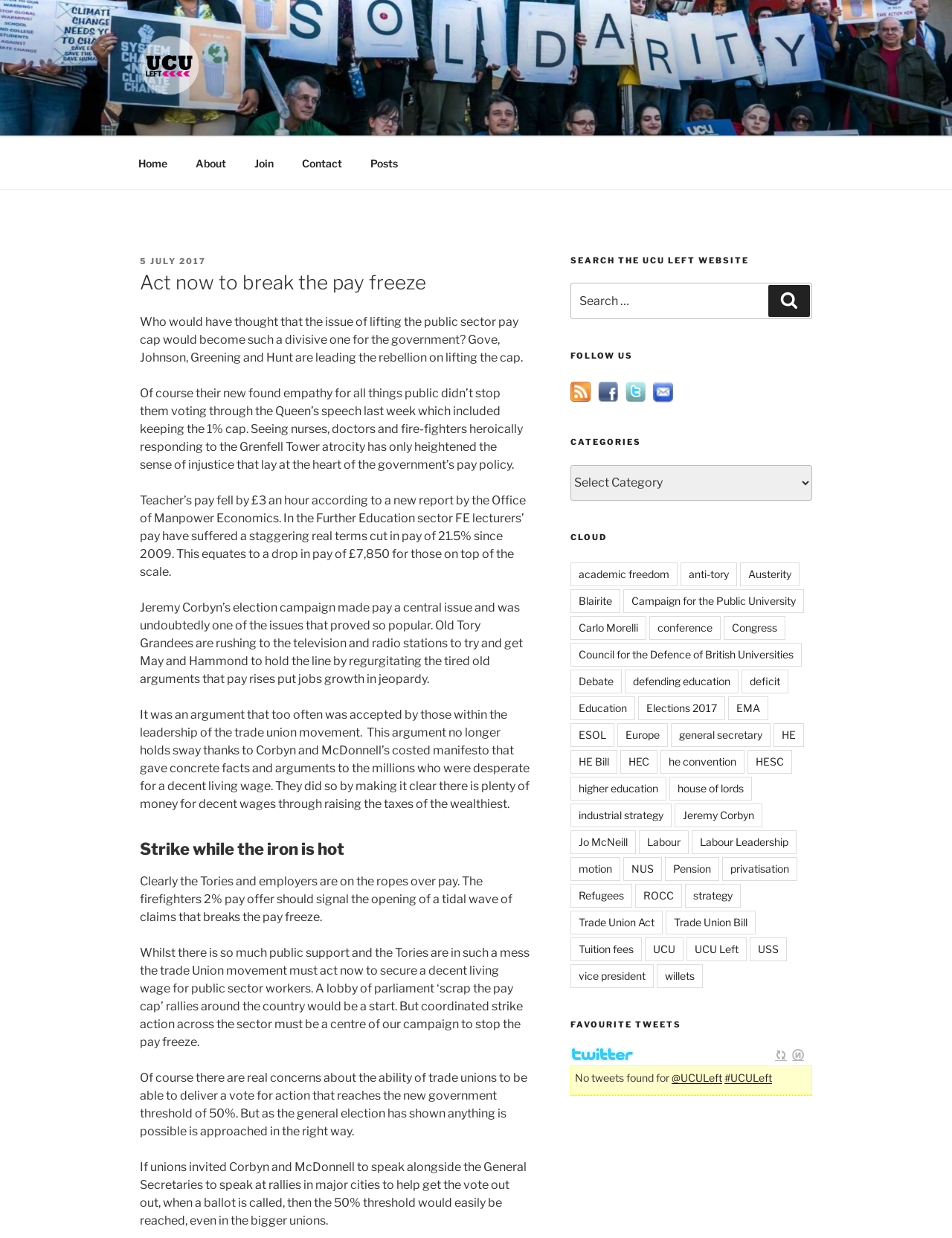Please provide the bounding box coordinates for the element that needs to be clicked to perform the instruction: "Search the UCU Left website". The coordinates must consist of four float numbers between 0 and 1, formatted as [left, top, right, bottom].

[0.599, 0.206, 0.853, 0.215]